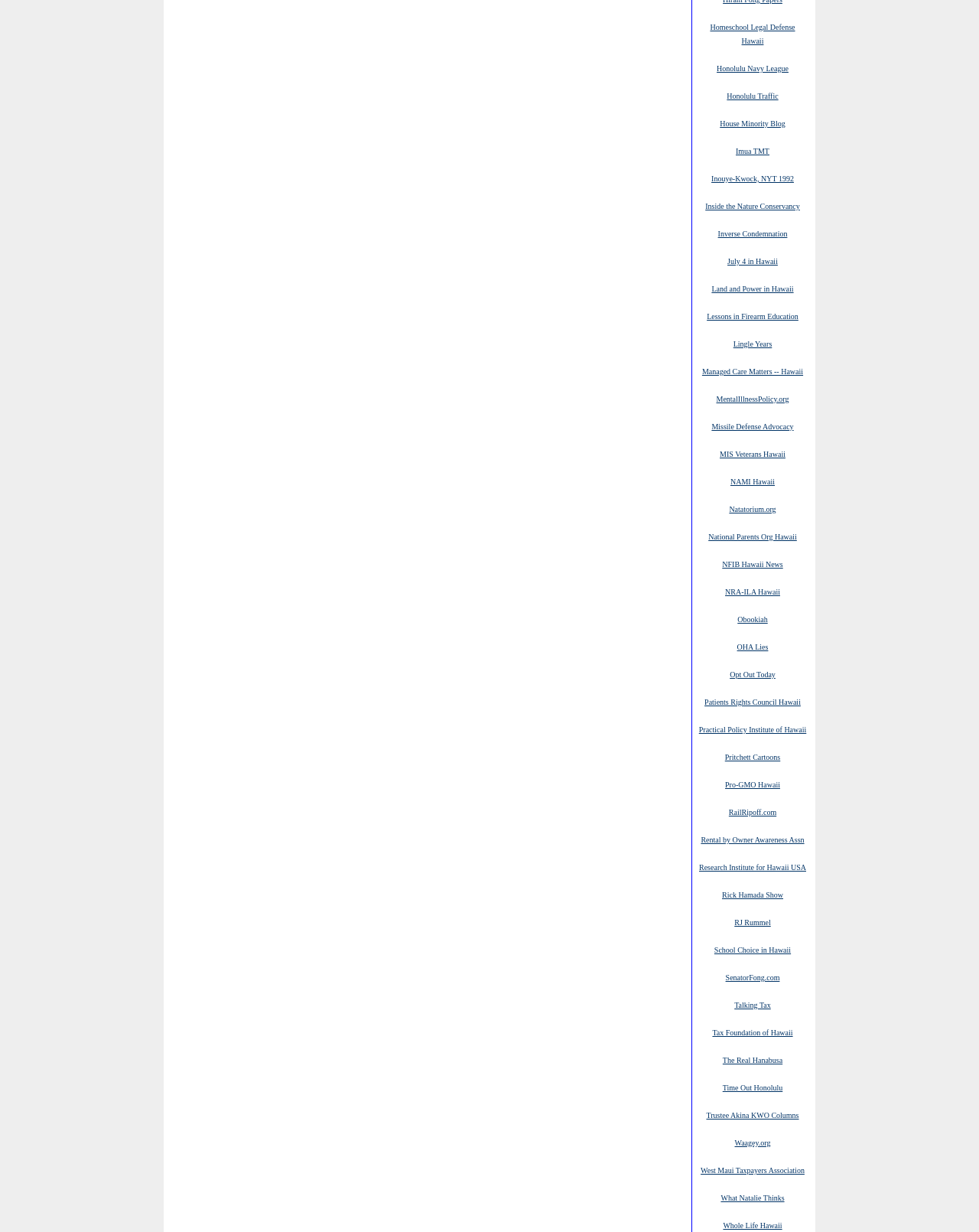Provide a short, one-word or phrase answer to the question below:
Are the links on the webpage organized alphabetically?

Yes